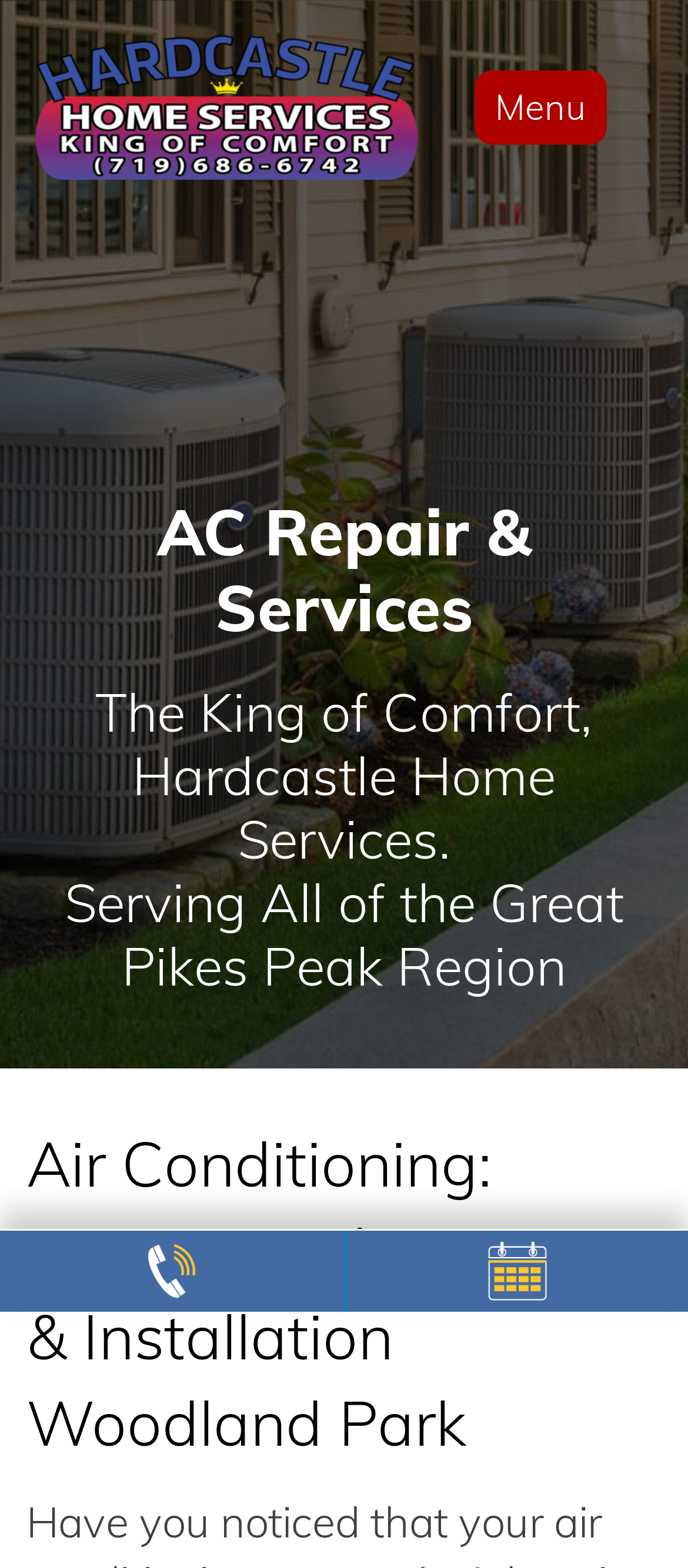Predict the bounding box for the UI component with the following description: "Quote".

[0.649, 0.79, 0.854, 0.831]